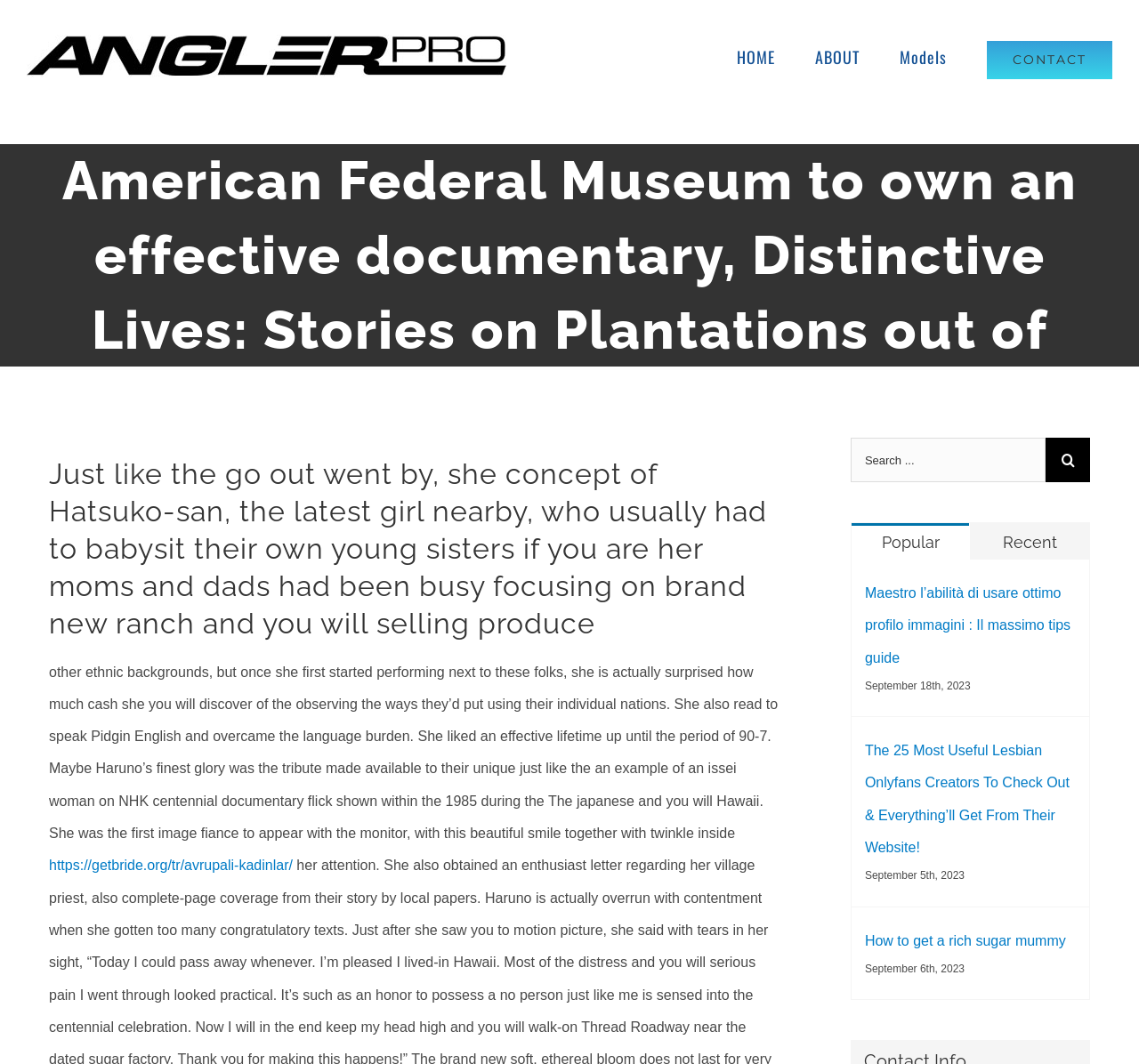Identify and generate the primary title of the webpage.

Haruno being filmed of the Japanese American Federal Museum to own an effective documentary, Distinctive Lives: Stories on Plantations out of Hawaii